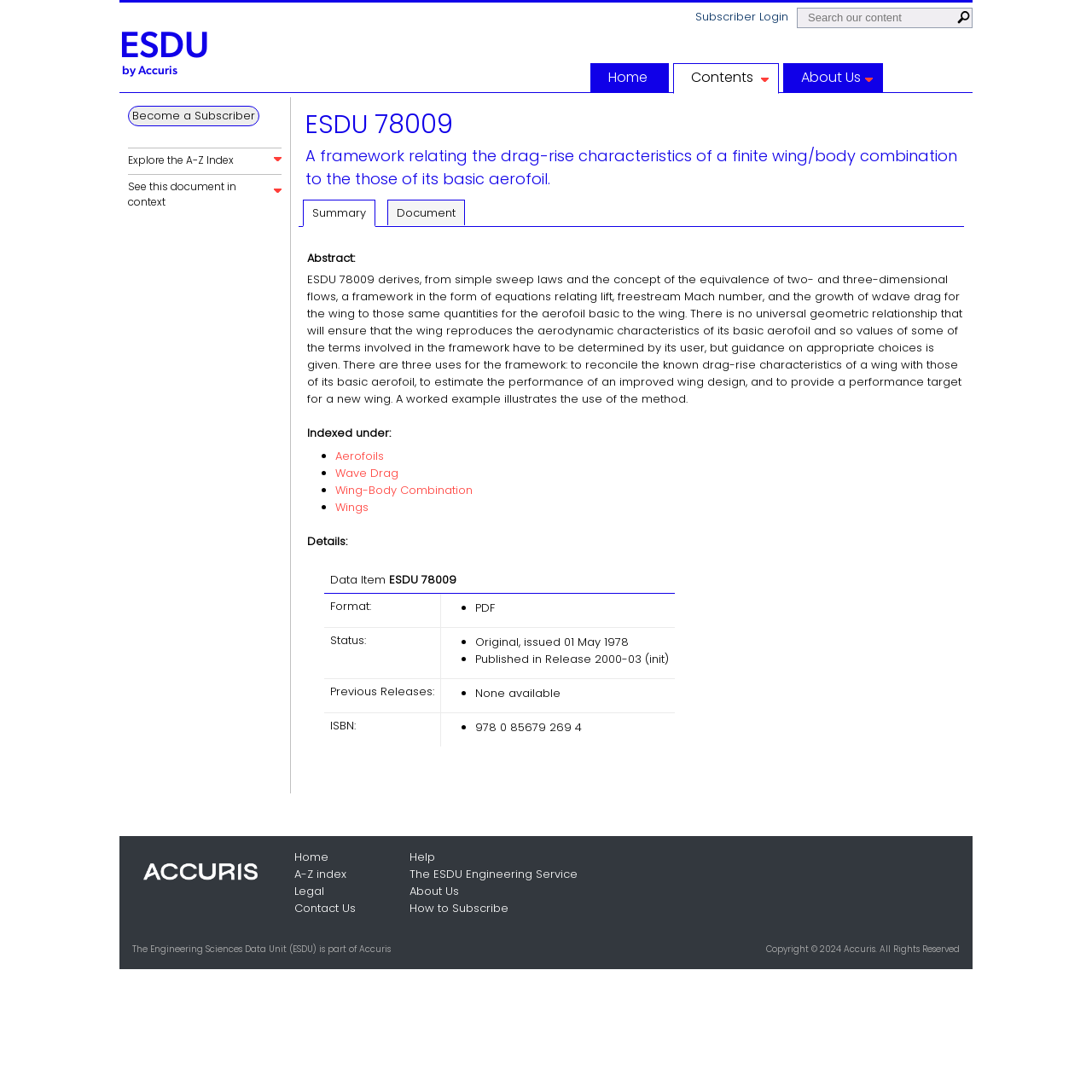Identify the bounding box for the UI element that is described as follows: "Wings".

[0.307, 0.457, 0.338, 0.472]